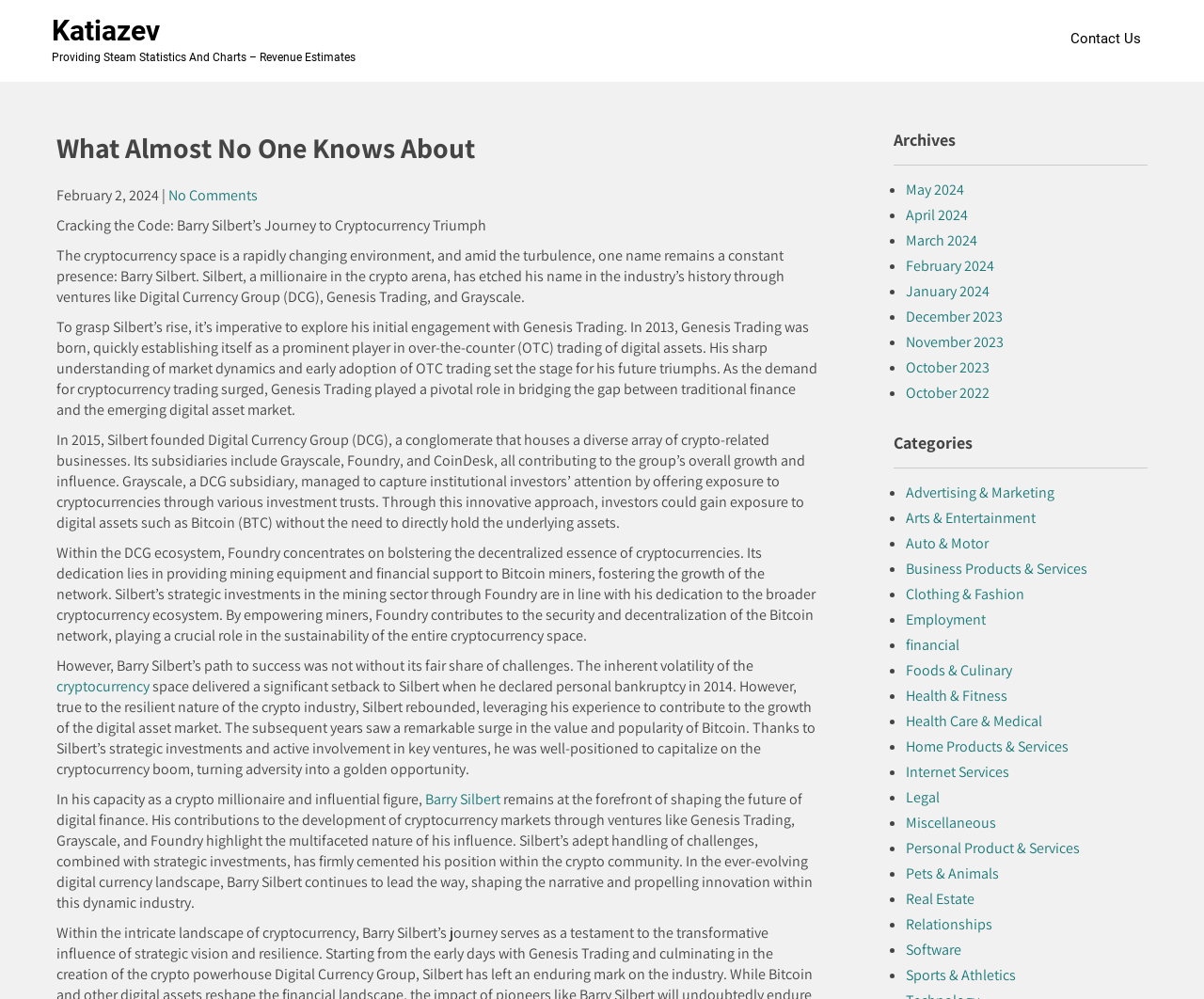Identify the bounding box coordinates for the region to click in order to carry out this instruction: "Go to main content". Provide the coordinates using four float numbers between 0 and 1, formatted as [left, top, right, bottom].

None